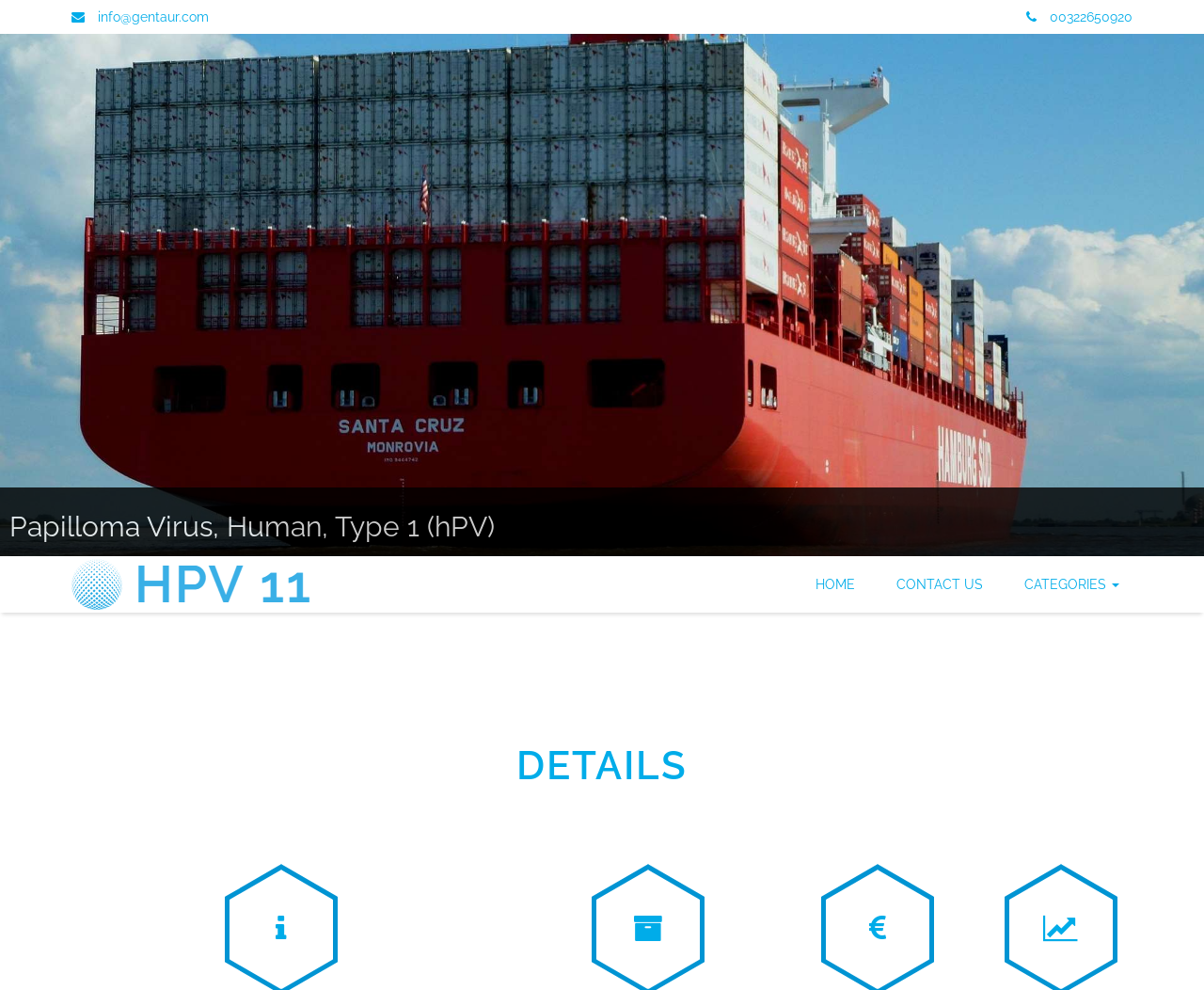Please answer the following question using a single word or phrase: 
What is the email address to contact?

info@gentaur.com